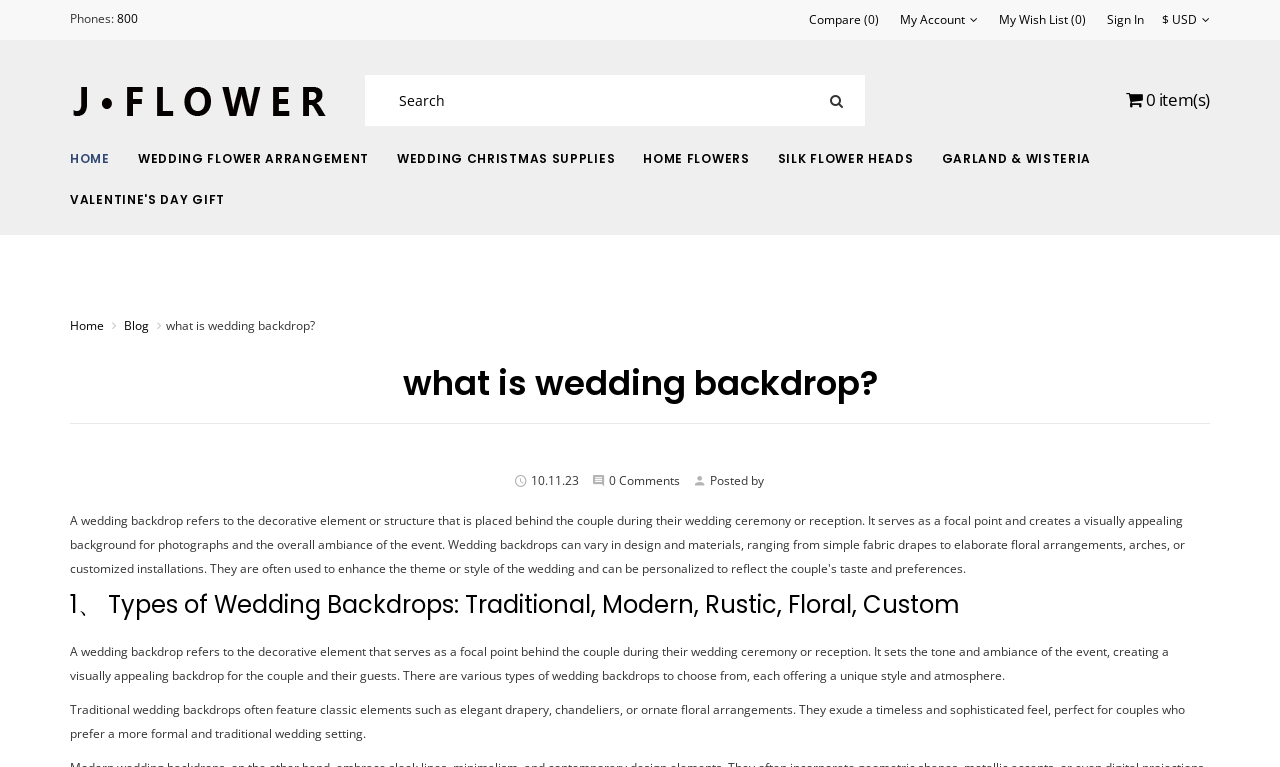Please identify the bounding box coordinates of the element's region that needs to be clicked to fulfill the following instruction: "Sign in to your account". The bounding box coordinates should consist of four float numbers between 0 and 1, i.e., [left, top, right, bottom].

[0.865, 0.017, 0.894, 0.035]